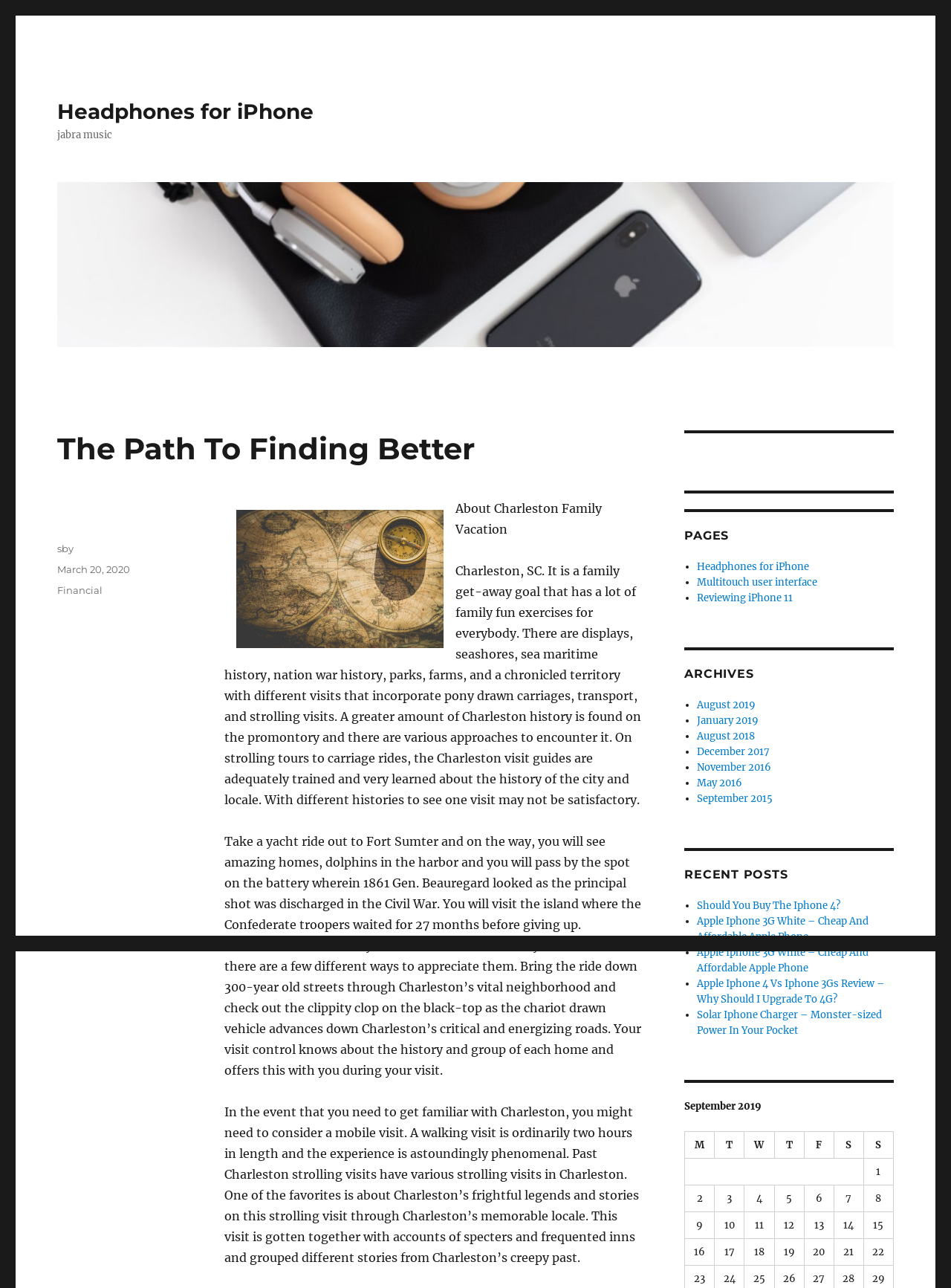Locate the bounding box of the UI element based on this description: "Financial". Provide four float numbers between 0 and 1 as [left, top, right, bottom].

[0.06, 0.454, 0.108, 0.463]